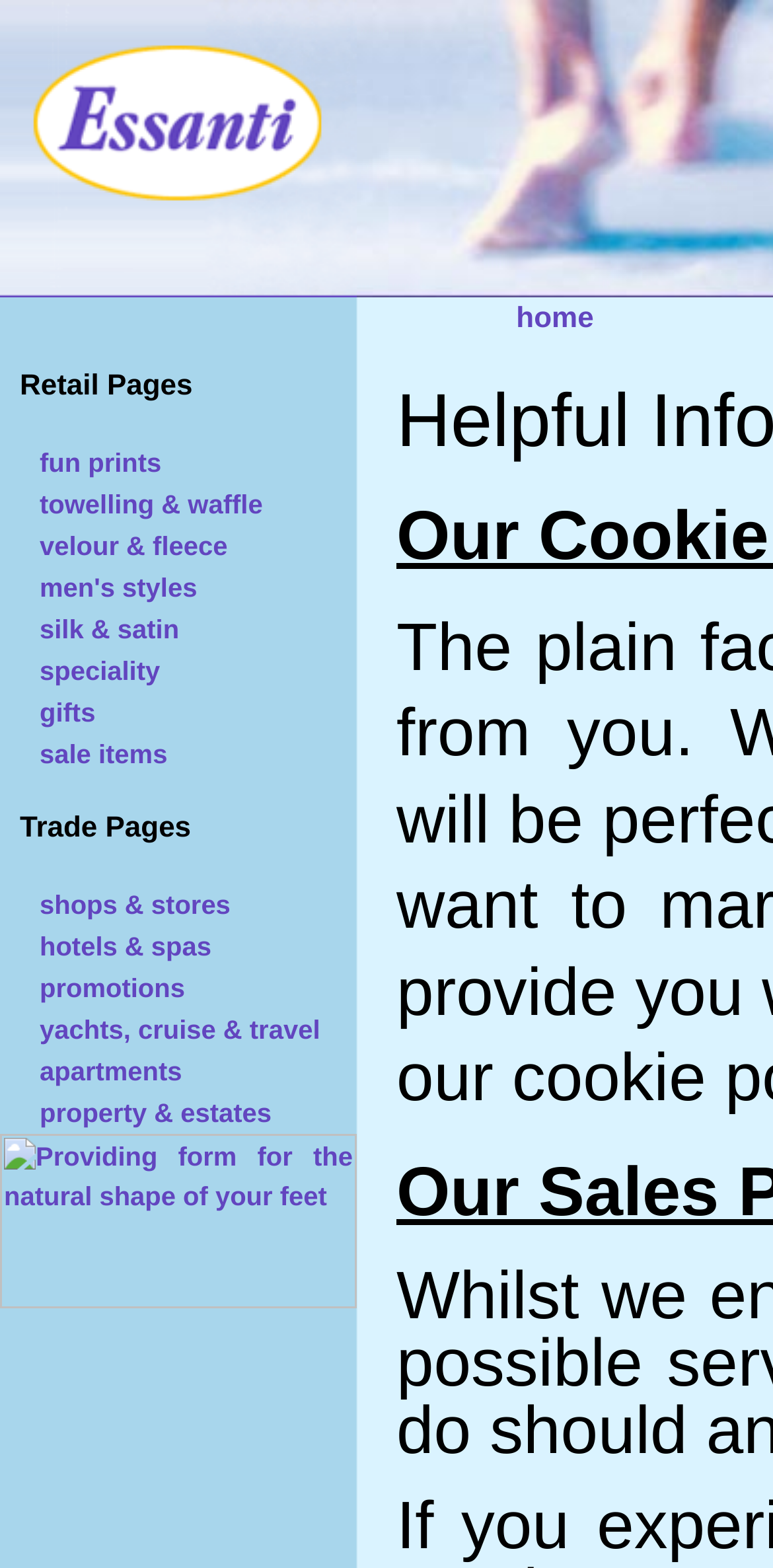Locate the bounding box coordinates of the element that needs to be clicked to carry out the instruction: "click on fun prints". The coordinates should be given as four float numbers ranging from 0 to 1, i.e., [left, top, right, bottom].

[0.051, 0.286, 0.209, 0.305]